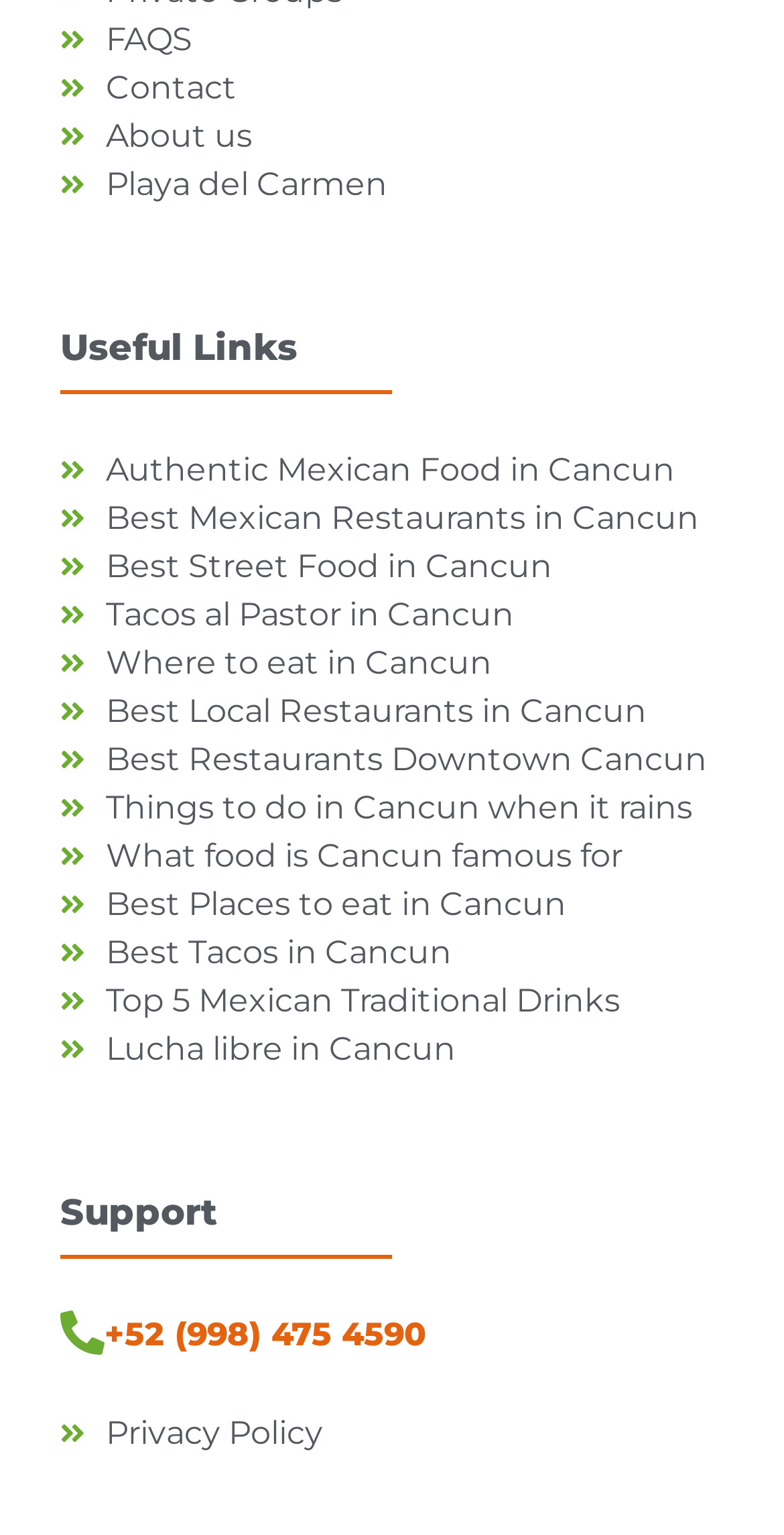Highlight the bounding box coordinates of the element that should be clicked to carry out the following instruction: "Call +52 (998) 475 4590". The coordinates must be given as four float numbers ranging from 0 to 1, i.e., [left, top, right, bottom].

[0.133, 0.857, 0.544, 0.882]